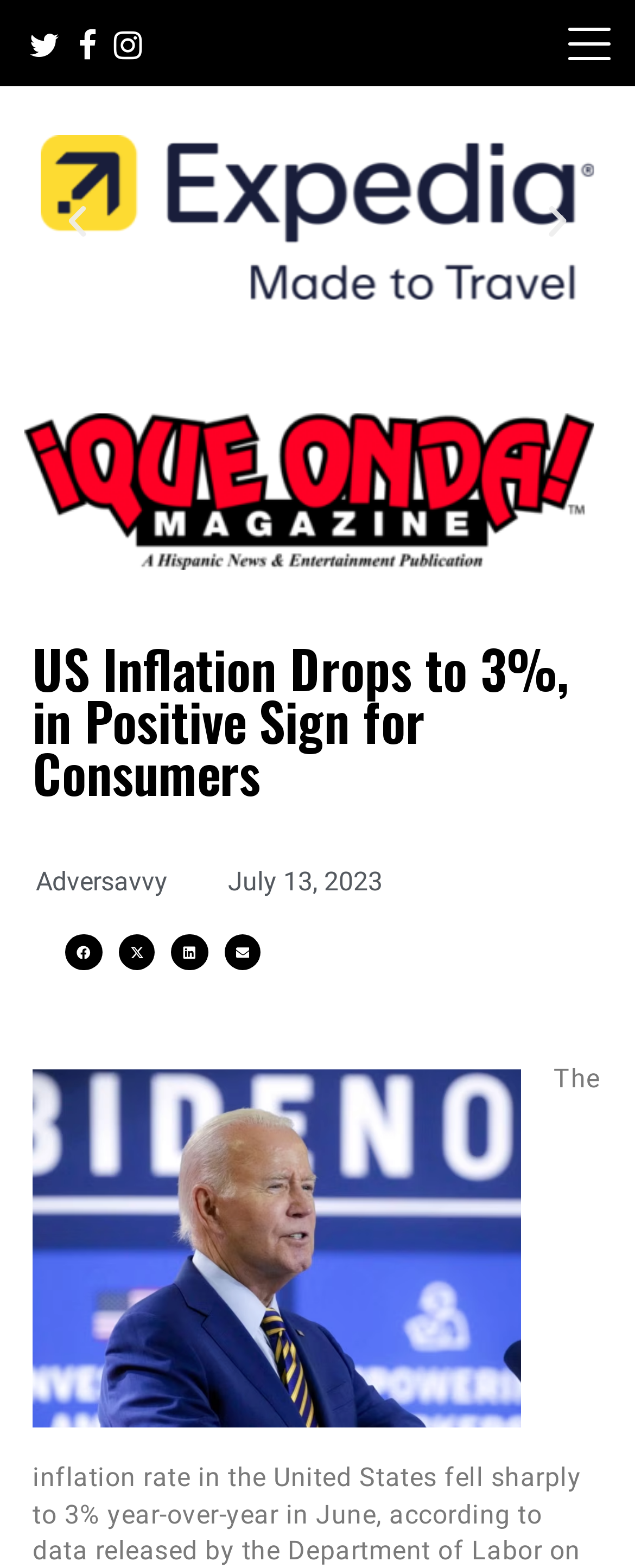Please answer the following question using a single word or phrase: 
How many links are there in the top navigation bar?

4